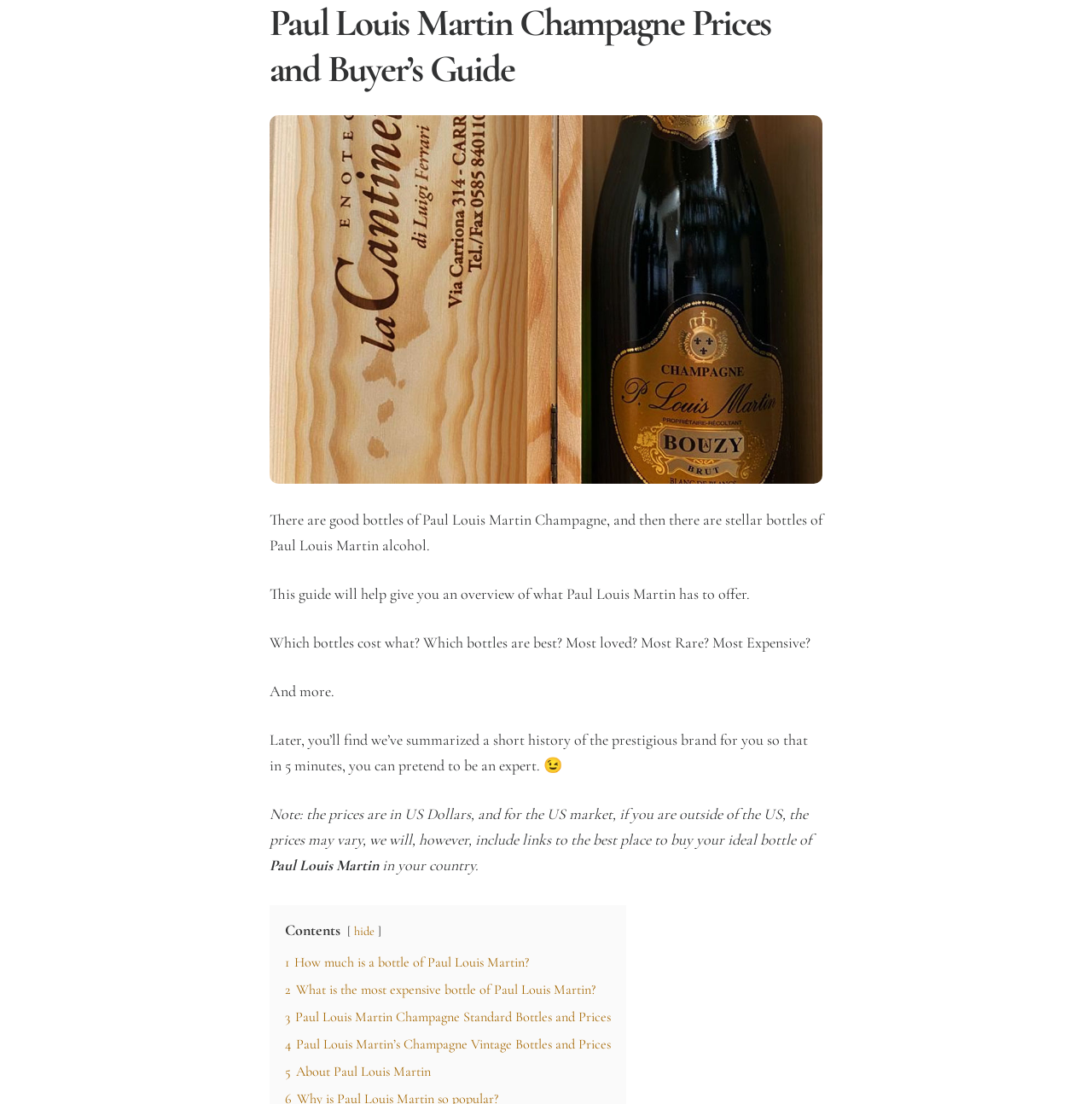Find and extract the text of the primary heading on the webpage.

Paul Louis Martin Champagne Prices and Buyer’s Guide